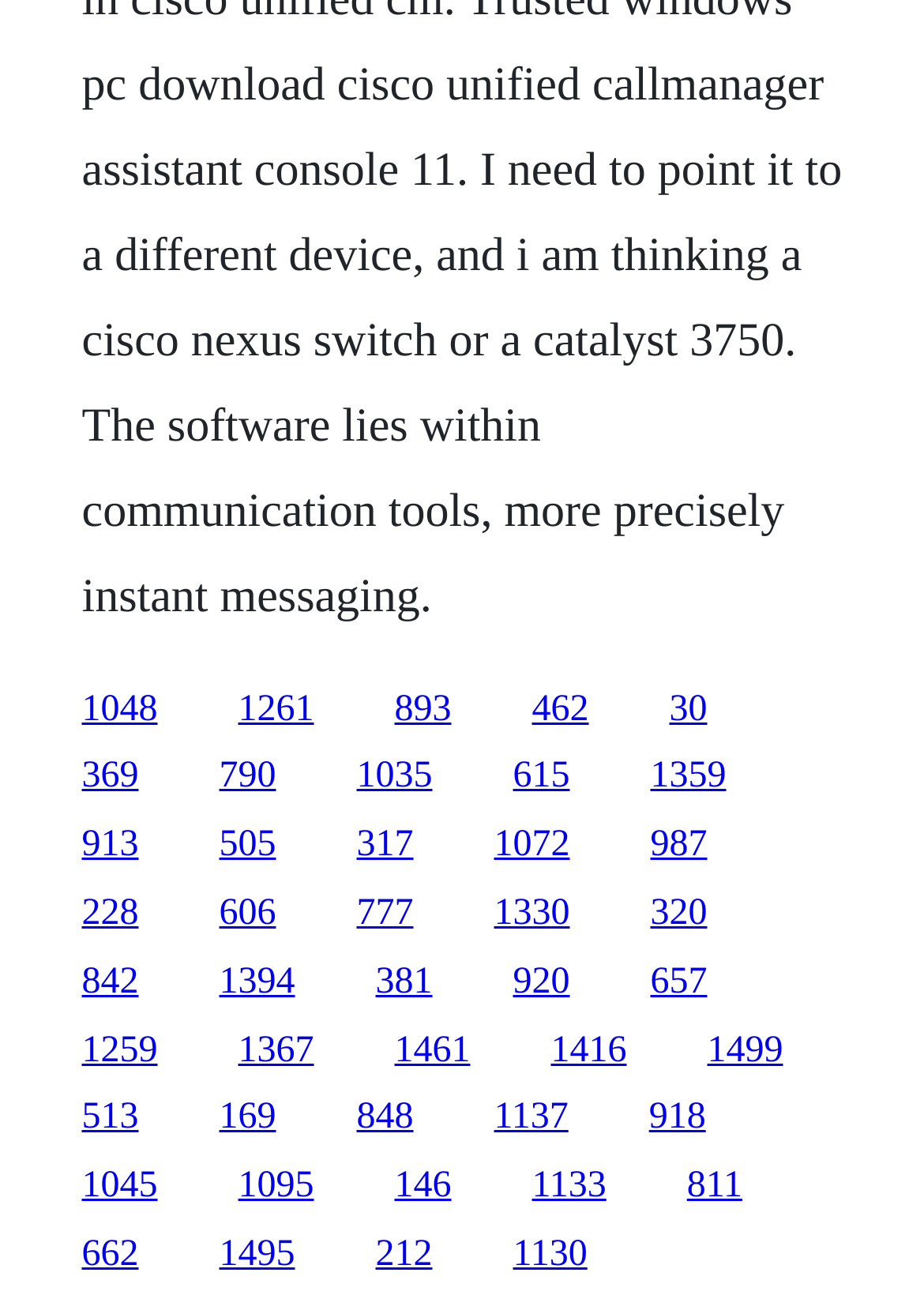How many links are in the top half of the webpage?
Refer to the image and provide a one-word or short phrase answer.

15